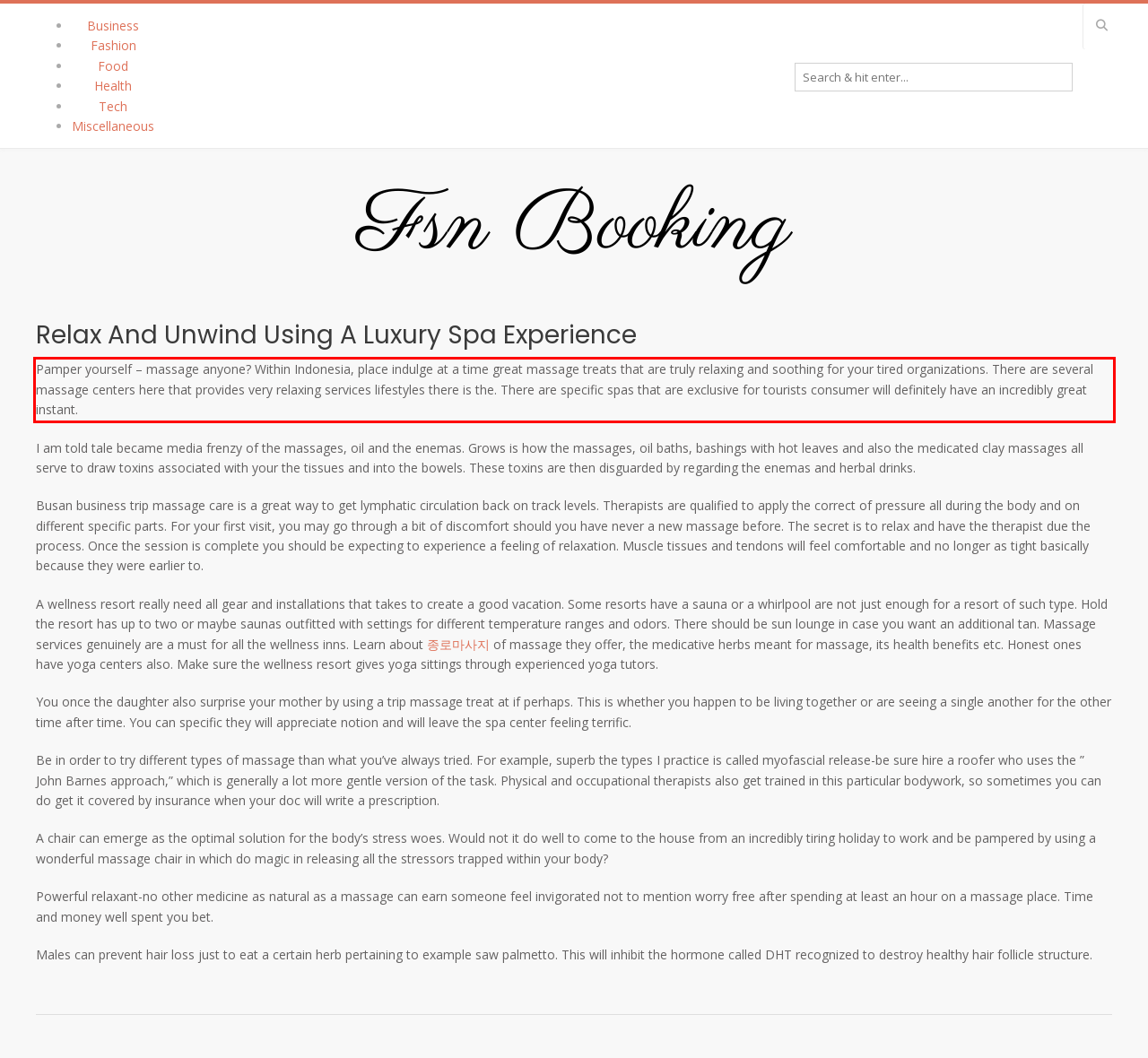Identify the text inside the red bounding box on the provided webpage screenshot by performing OCR.

Pamper yourself – massage anyone? Within Indonesia, place indulge at a time great massage treats that are truly relaxing and soothing for your tired organizations. There are several massage centers here that provides very relaxing services lifestyles there is the. There are specific spas that are exclusive for tourists consumer will definitely have an incredibly great instant.